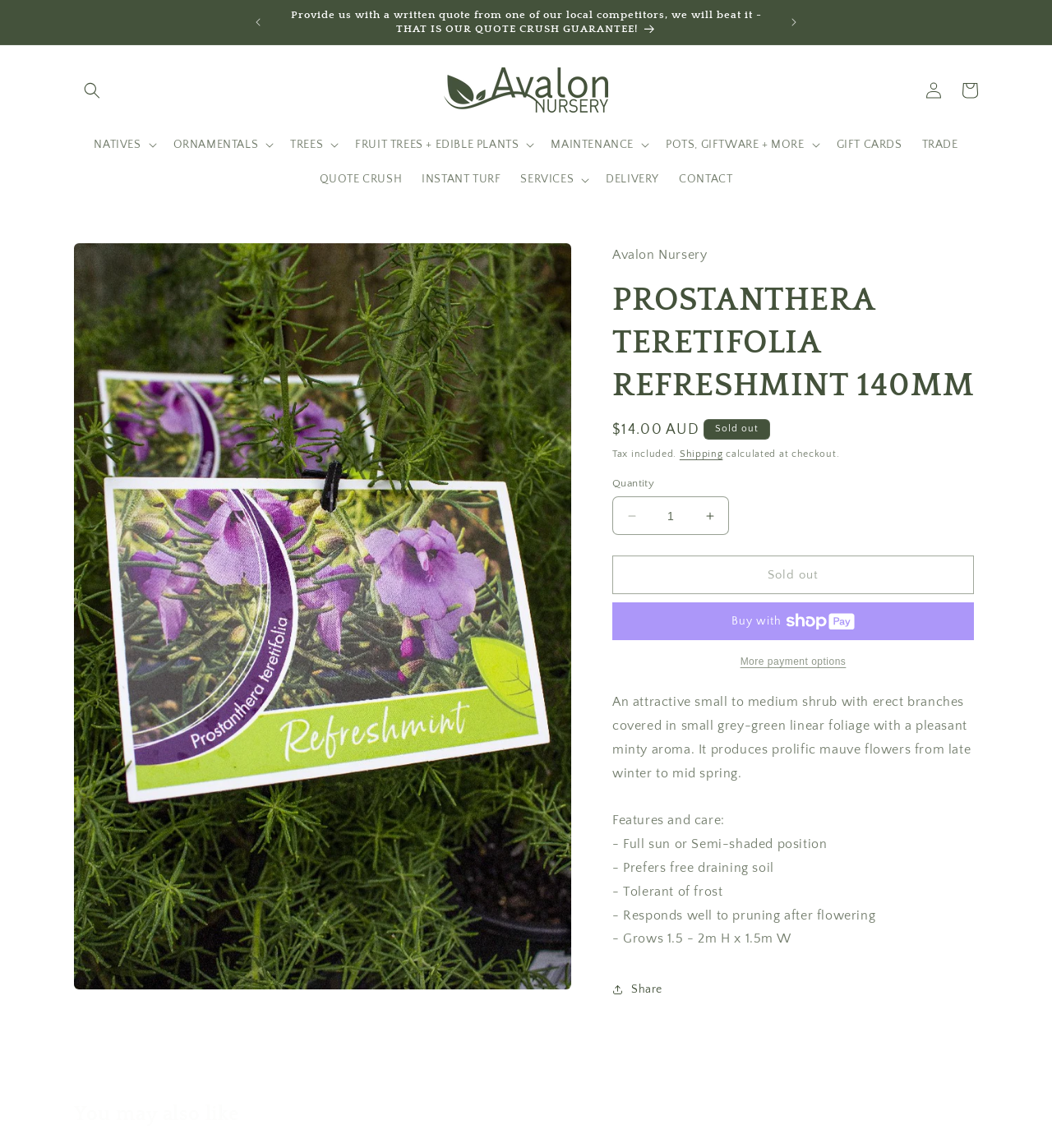Analyze the image and give a detailed response to the question:
What is the position requirement for the plant?

The position requirement for the plant can be found in the 'Features and care' section, where it is written as '- Full sun or Semi-shaded position'.